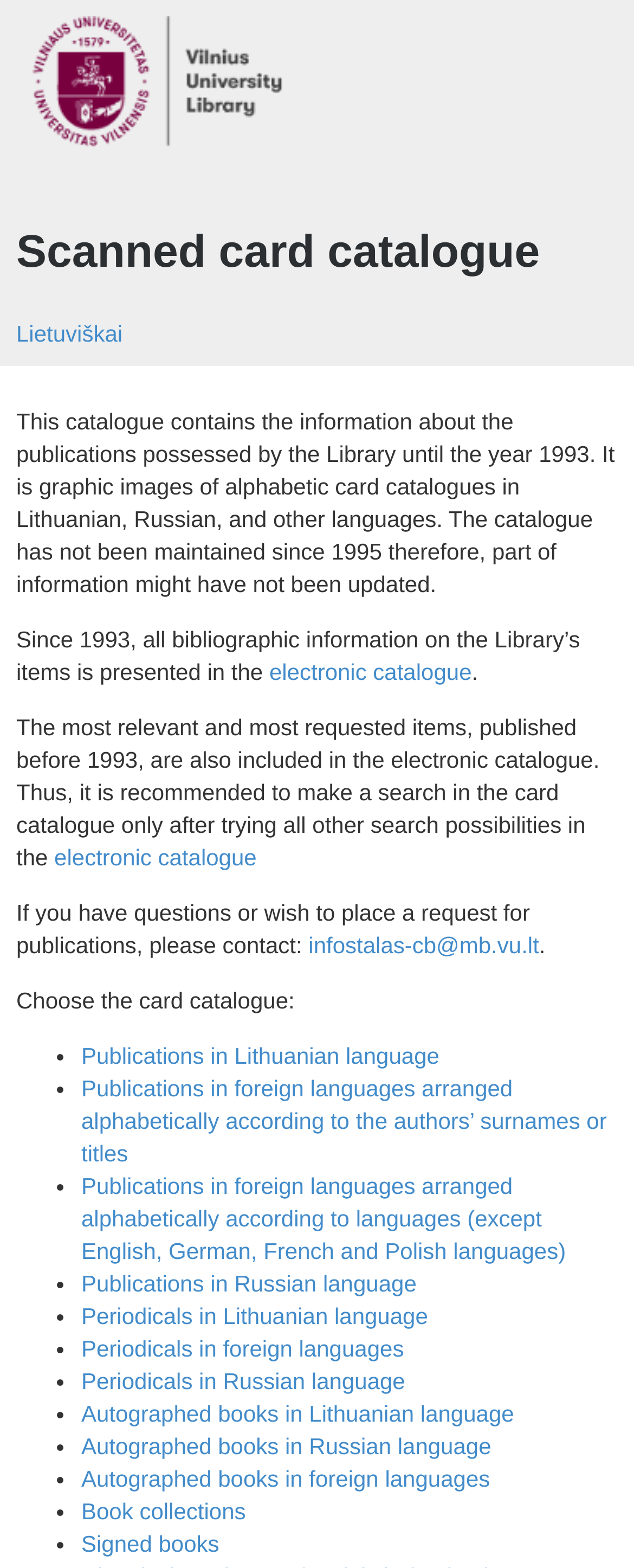Determine the bounding box coordinates of the target area to click to execute the following instruction: "Select the card catalogue in Russian language."

[0.128, 0.81, 0.657, 0.827]